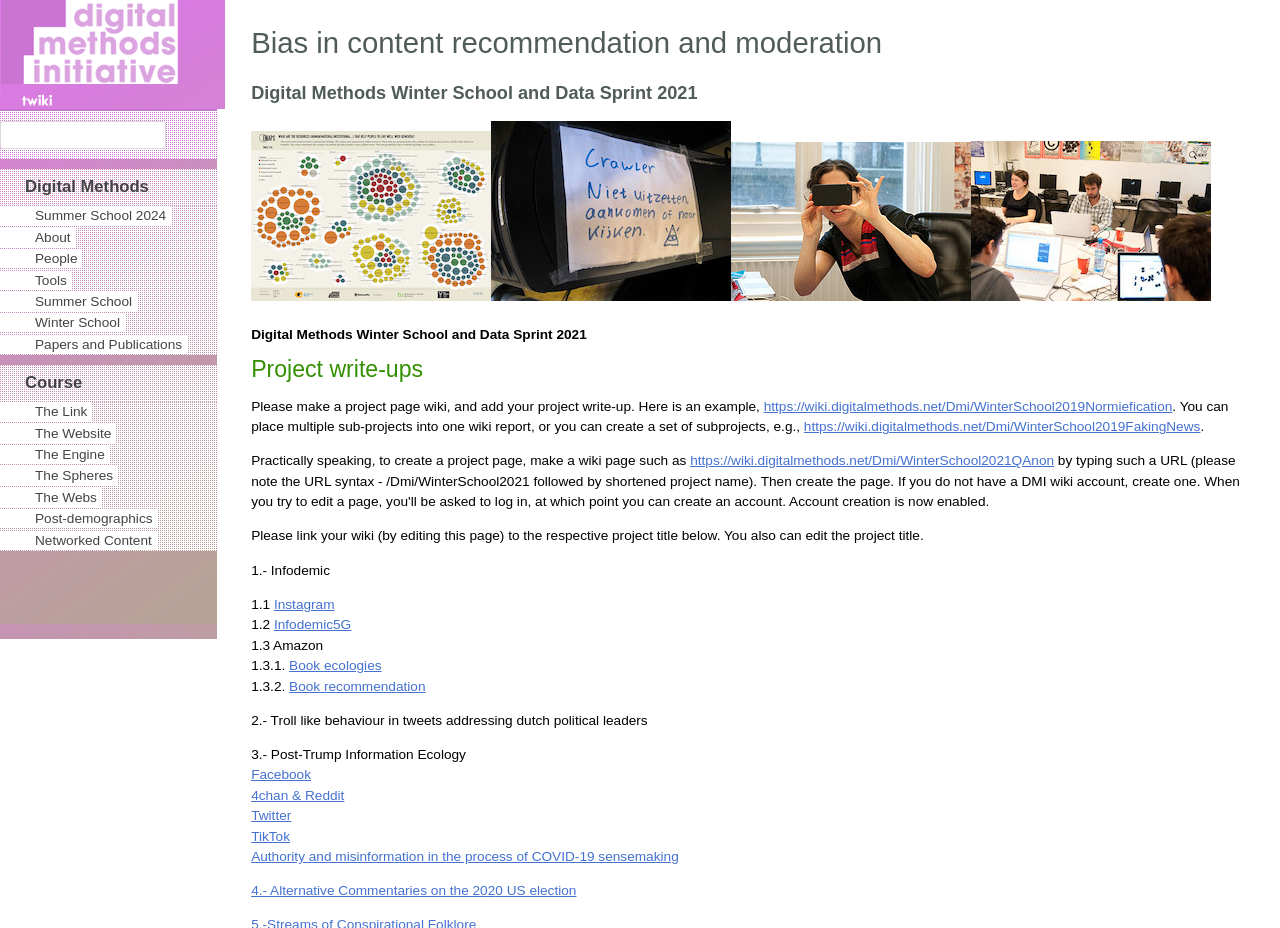How many images are displayed on the page?
From the image, respond with a single word or phrase.

4